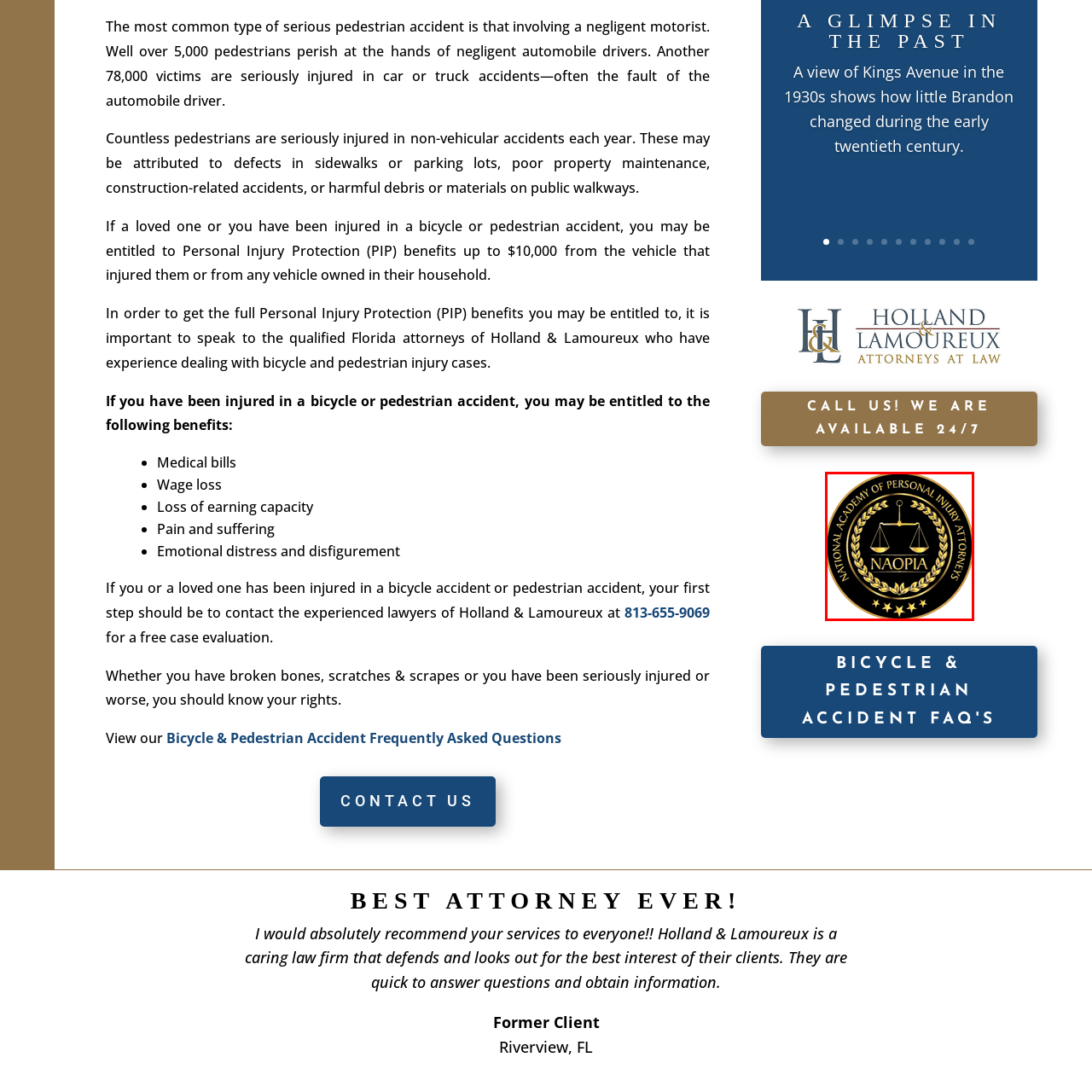Review the image segment marked with the grey border and deliver a thorough answer to the following question, based on the visual information provided: 
What is the significance of the wreath in the emblem?

According to the caption, the decorative wreath surrounding the scales signifies excellence and achievement in the field of personal injury law.